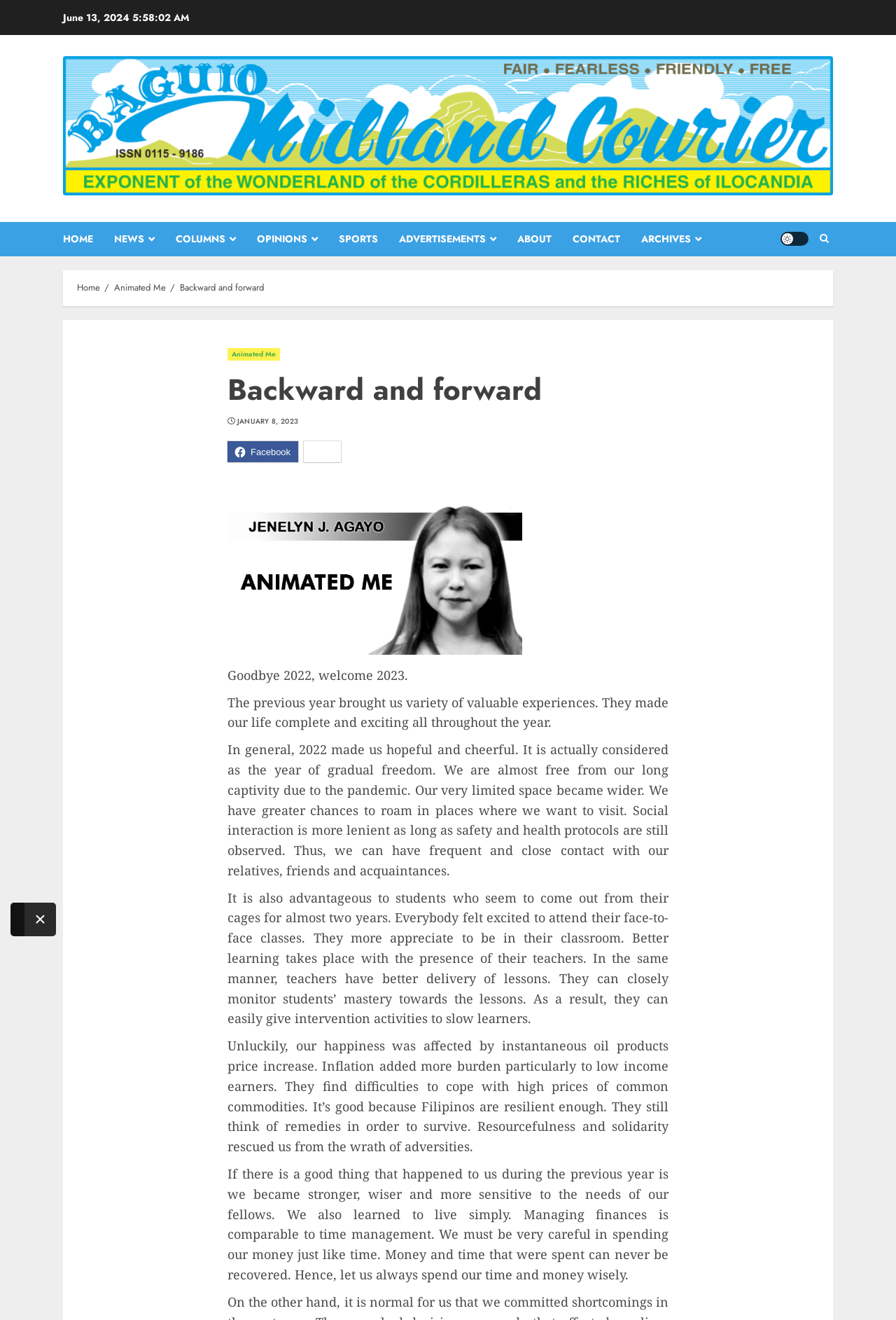Kindly respond to the following question with a single word or a brief phrase: 
What is the date mentioned in the breadcrumbs?

June 13, 2024